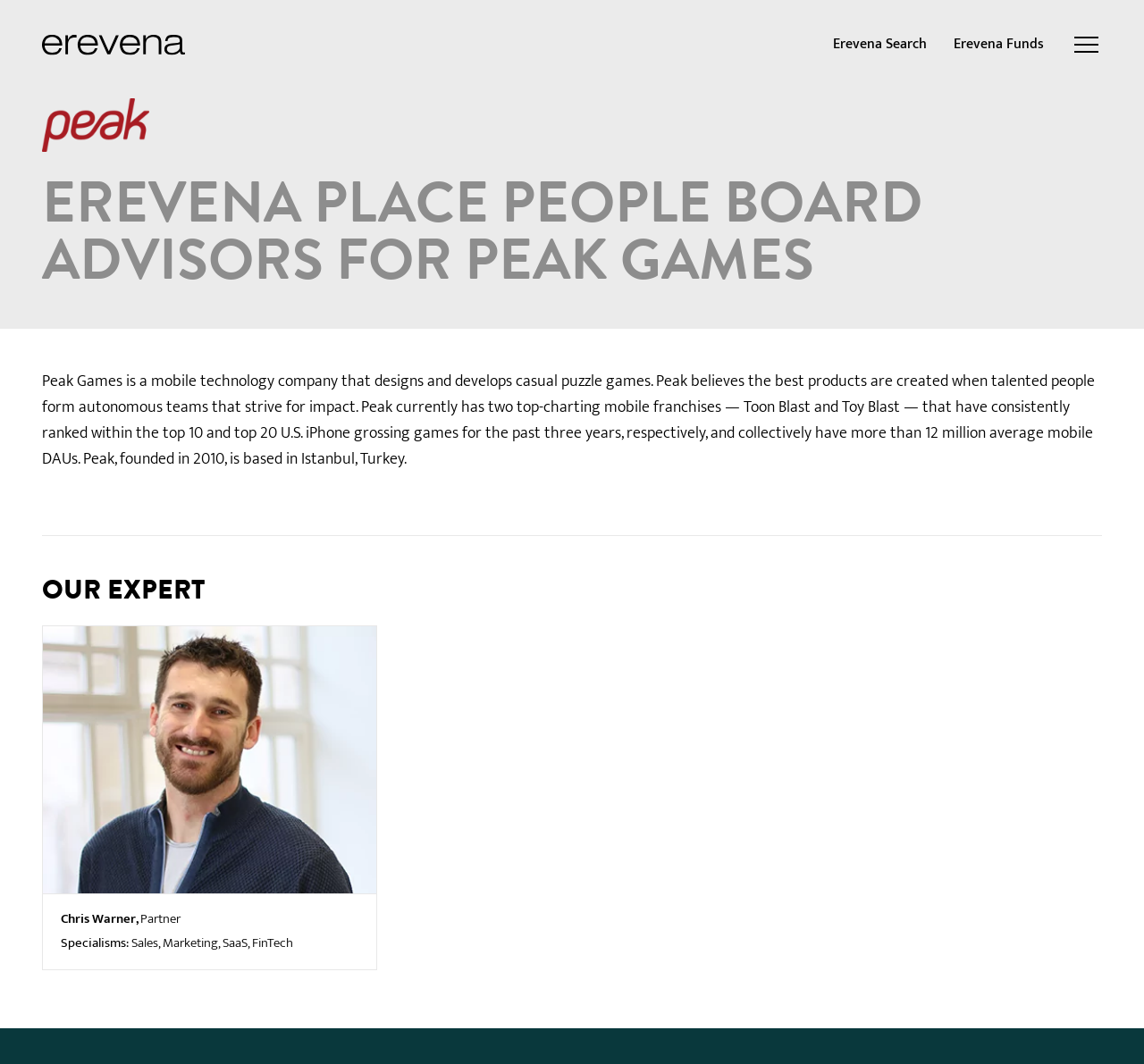Answer the question using only a single word or phrase: 
What is the bounding box coordinate of the image on the top left corner?

[0.037, 0.03, 0.162, 0.054]